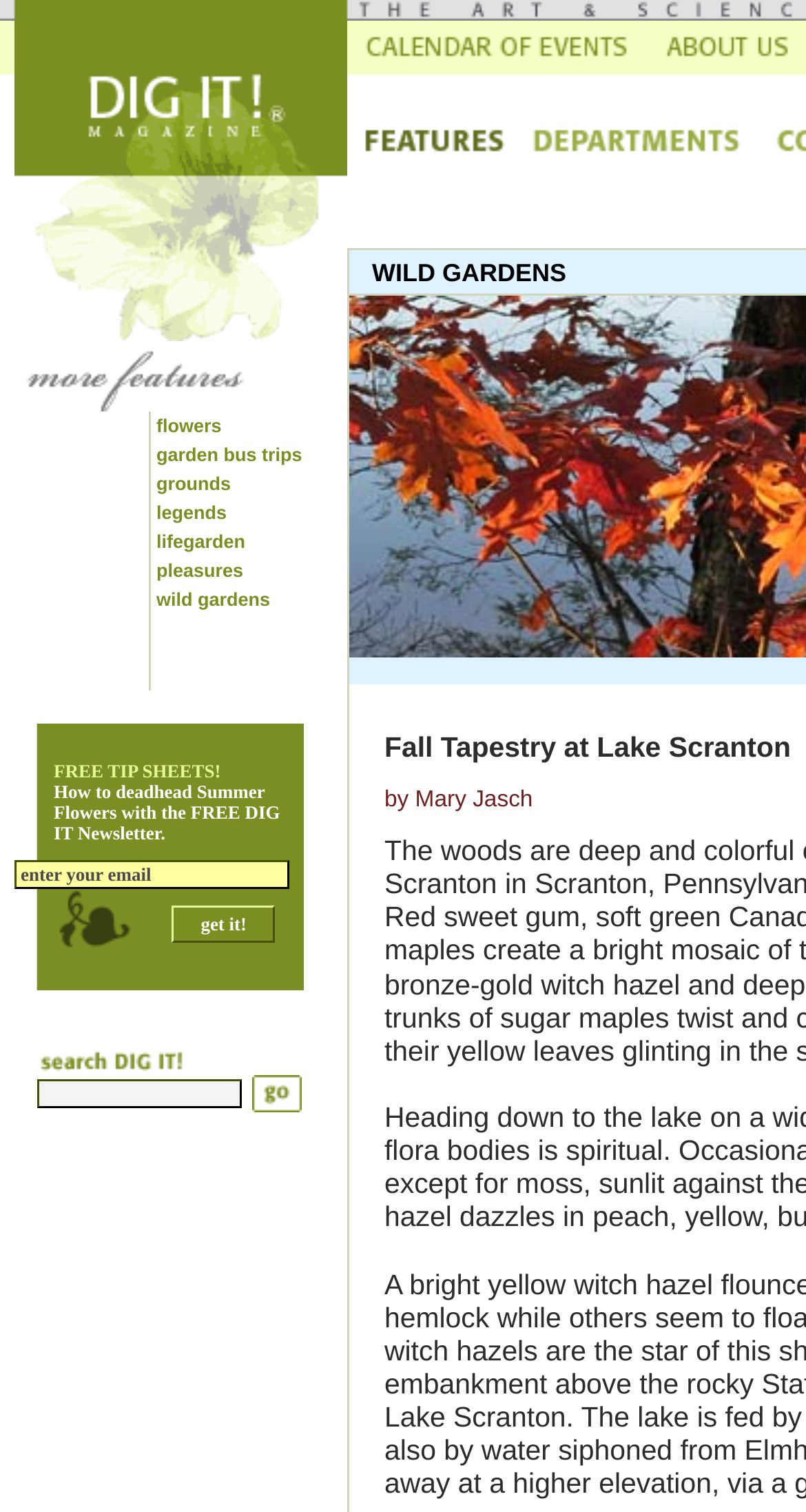How many images are there on this webpage?
Examine the image and give a concise answer in one word or a short phrase.

At least 5